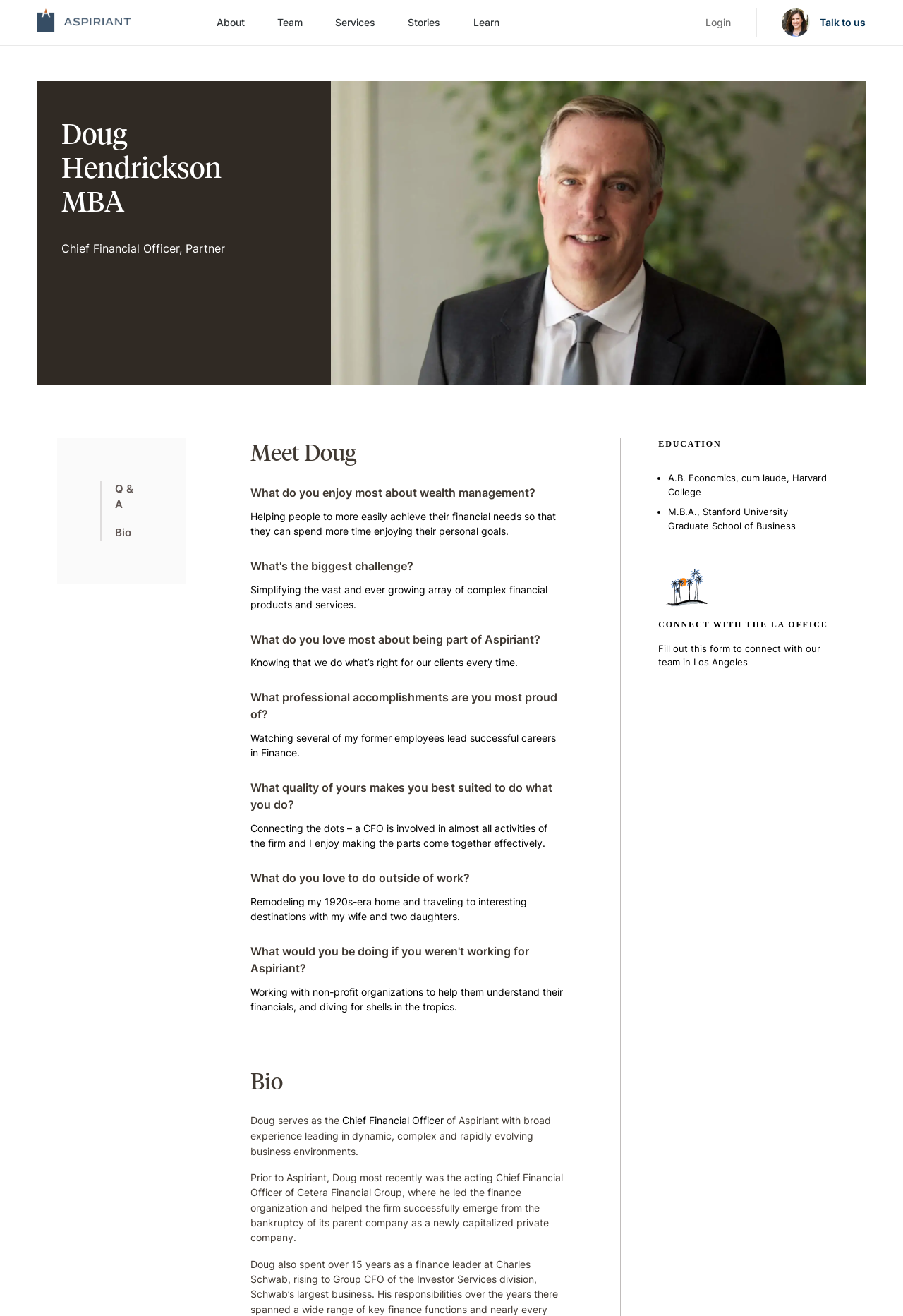Please predict the bounding box coordinates of the element's region where a click is necessary to complete the following instruction: "Login to the system". The coordinates should be represented by four float numbers between 0 and 1, i.e., [left, top, right, bottom].

[0.781, 0.011, 0.81, 0.023]